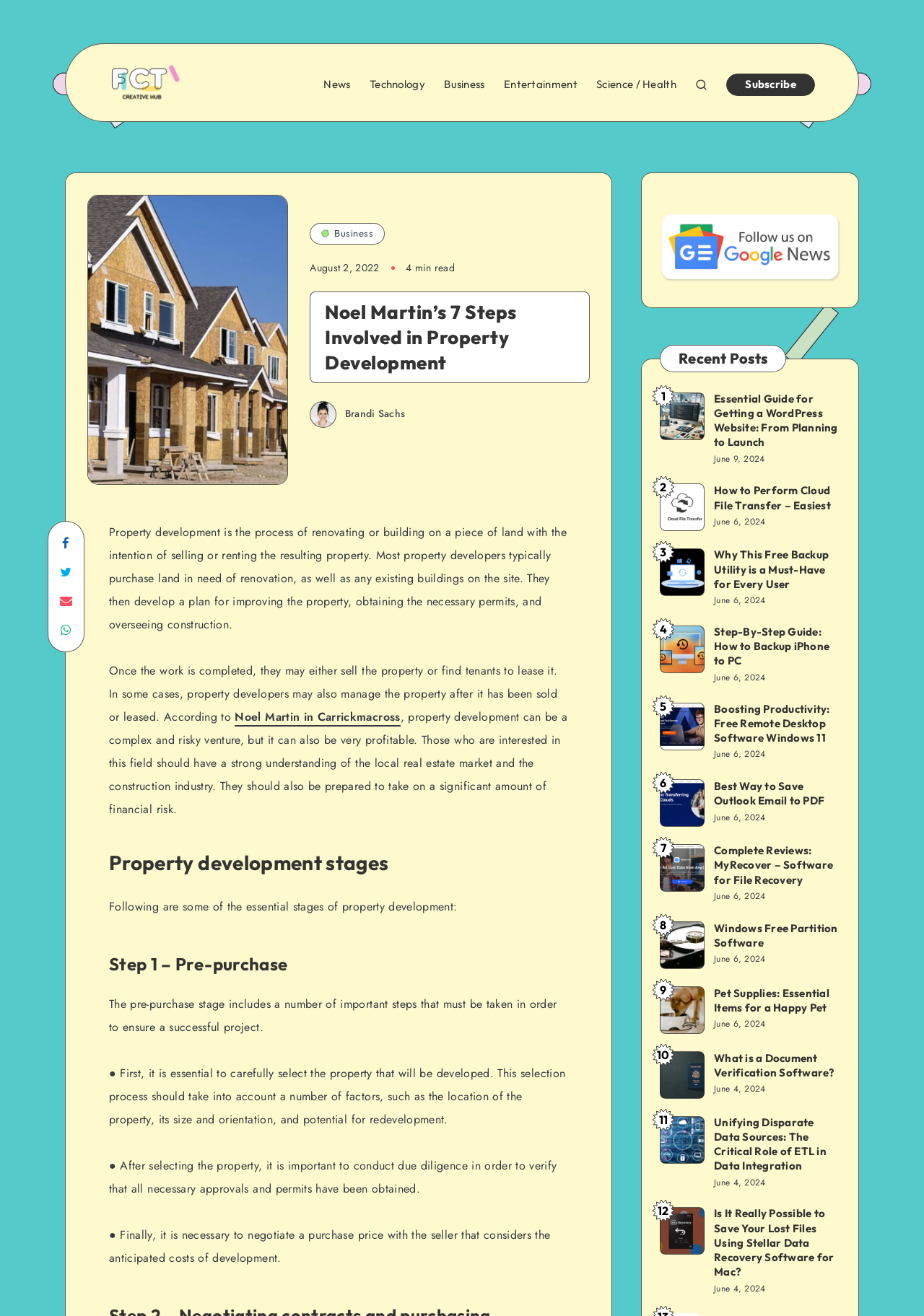Please indicate the bounding box coordinates of the element's region to be clicked to achieve the instruction: "Click on the 'Business' link". Provide the coordinates as four float numbers between 0 and 1, i.e., [left, top, right, bottom].

[0.481, 0.059, 0.525, 0.07]